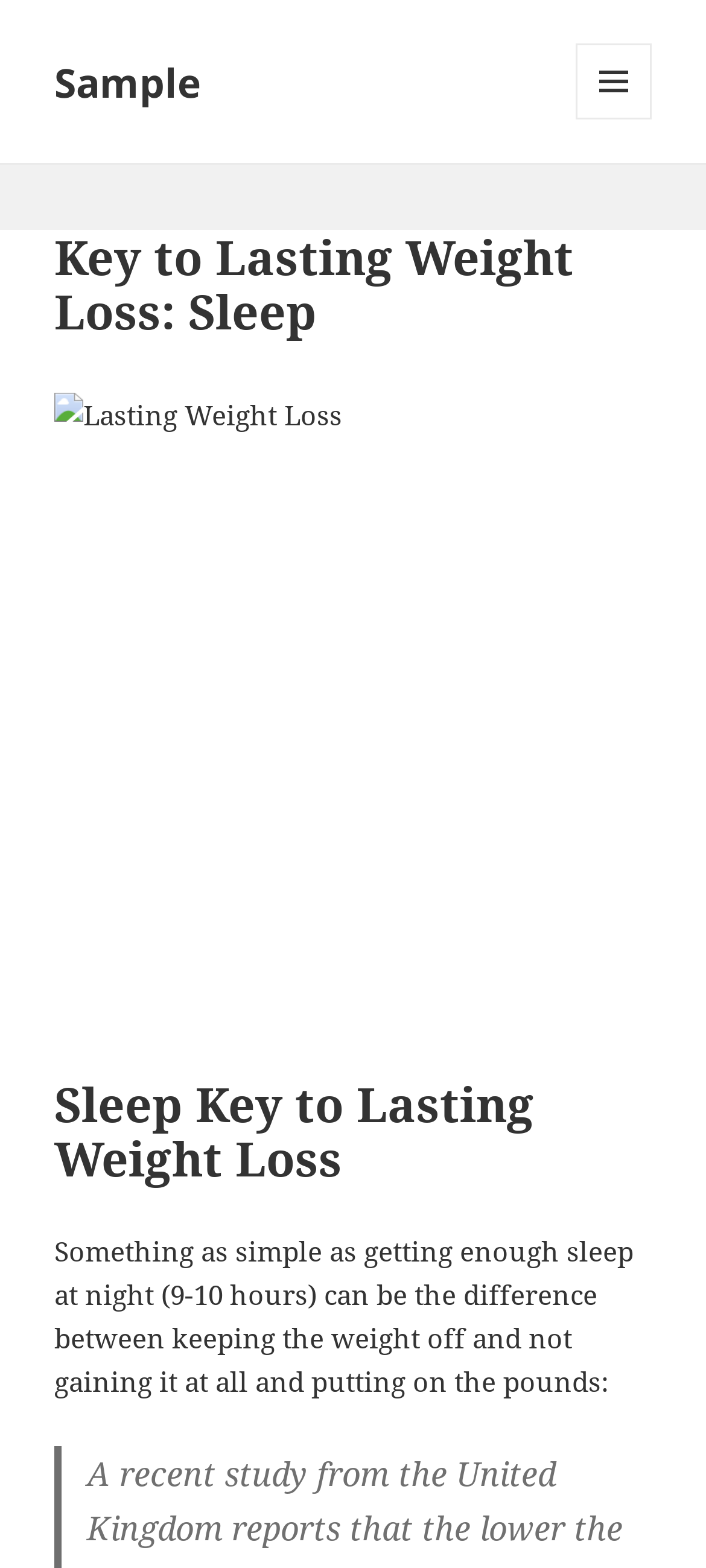Please provide a one-word or phrase answer to the question: 
How many headings are on the webpage?

2